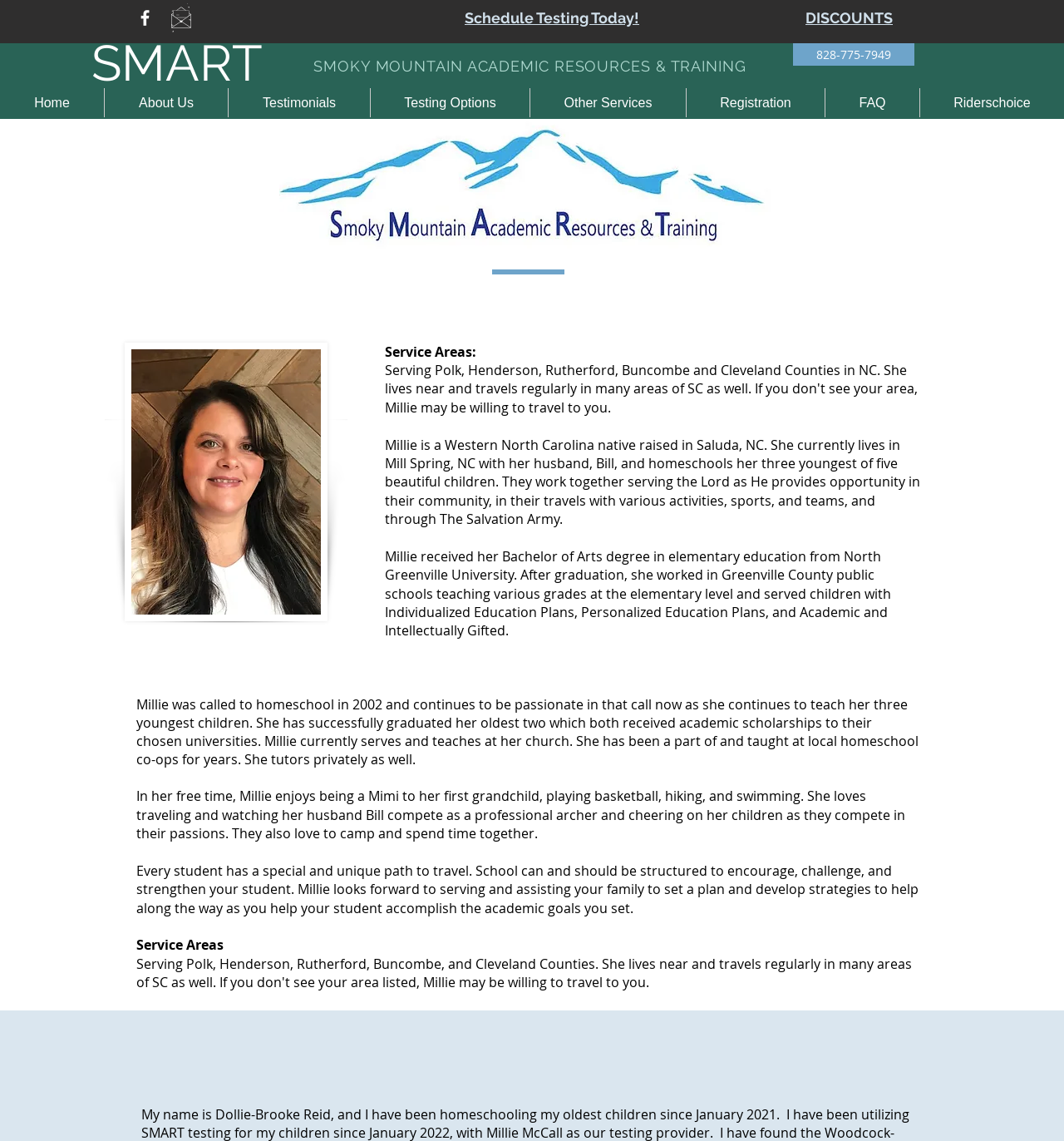Utilize the details in the image to give a detailed response to the question: What is the location where Millie McCall currently lives?

The location where Millie McCall currently lives can be found in the static text element with the text 'Millie is a Western North Carolina native raised in Saluda, NC. She currently lives in Mill Spring, NC with her husband, Bill, and homeschools her three youngest of five beautiful children.' This element provides biographical information about Millie McCall.